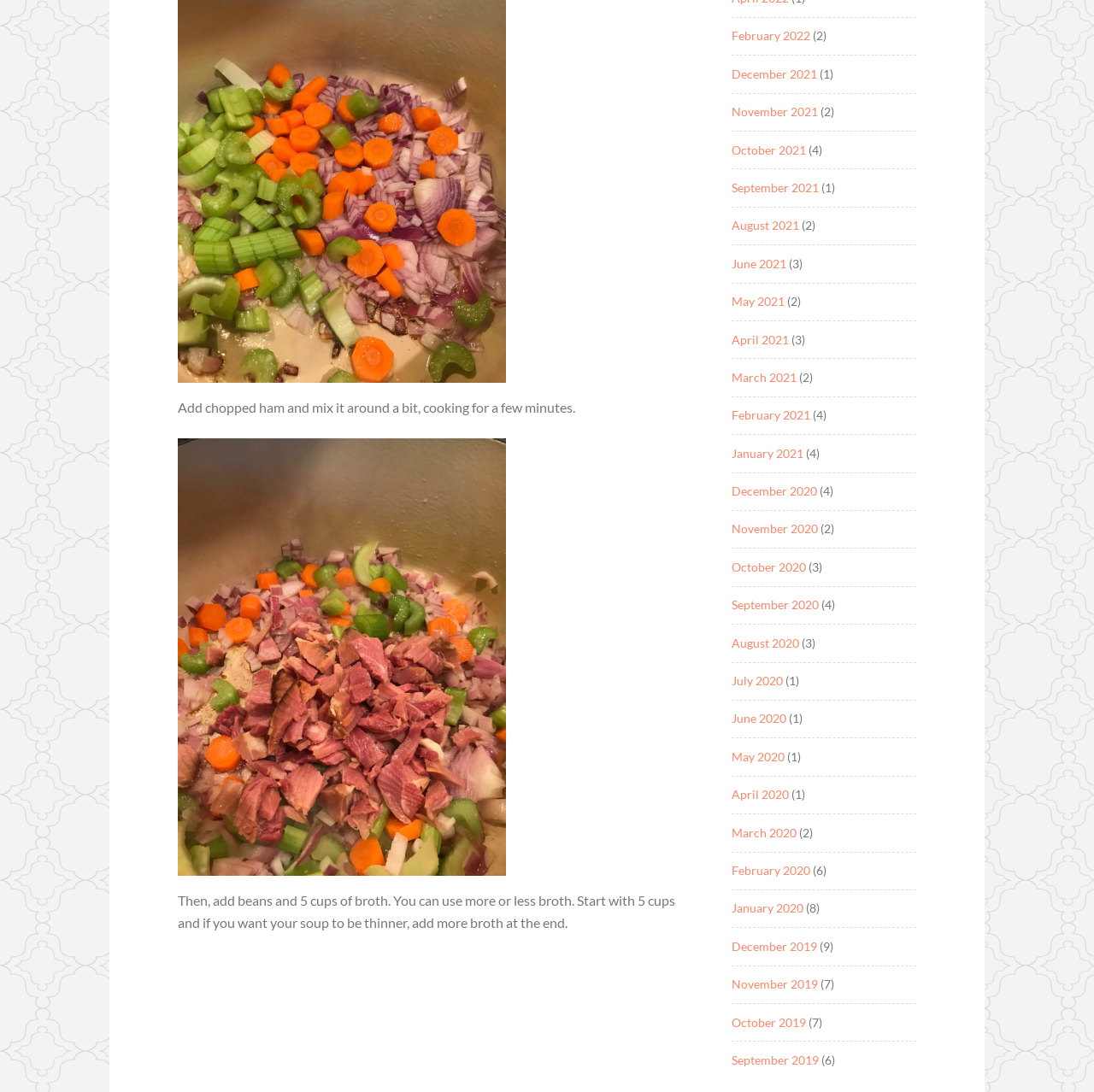Please use the details from the image to answer the following question comprehensively:
What is the main ingredient in the recipe?

The main ingredient in the recipe is ham, as mentioned in the instruction 'Add chopped ham and mix it around a bit, cooking for a few minutes.'